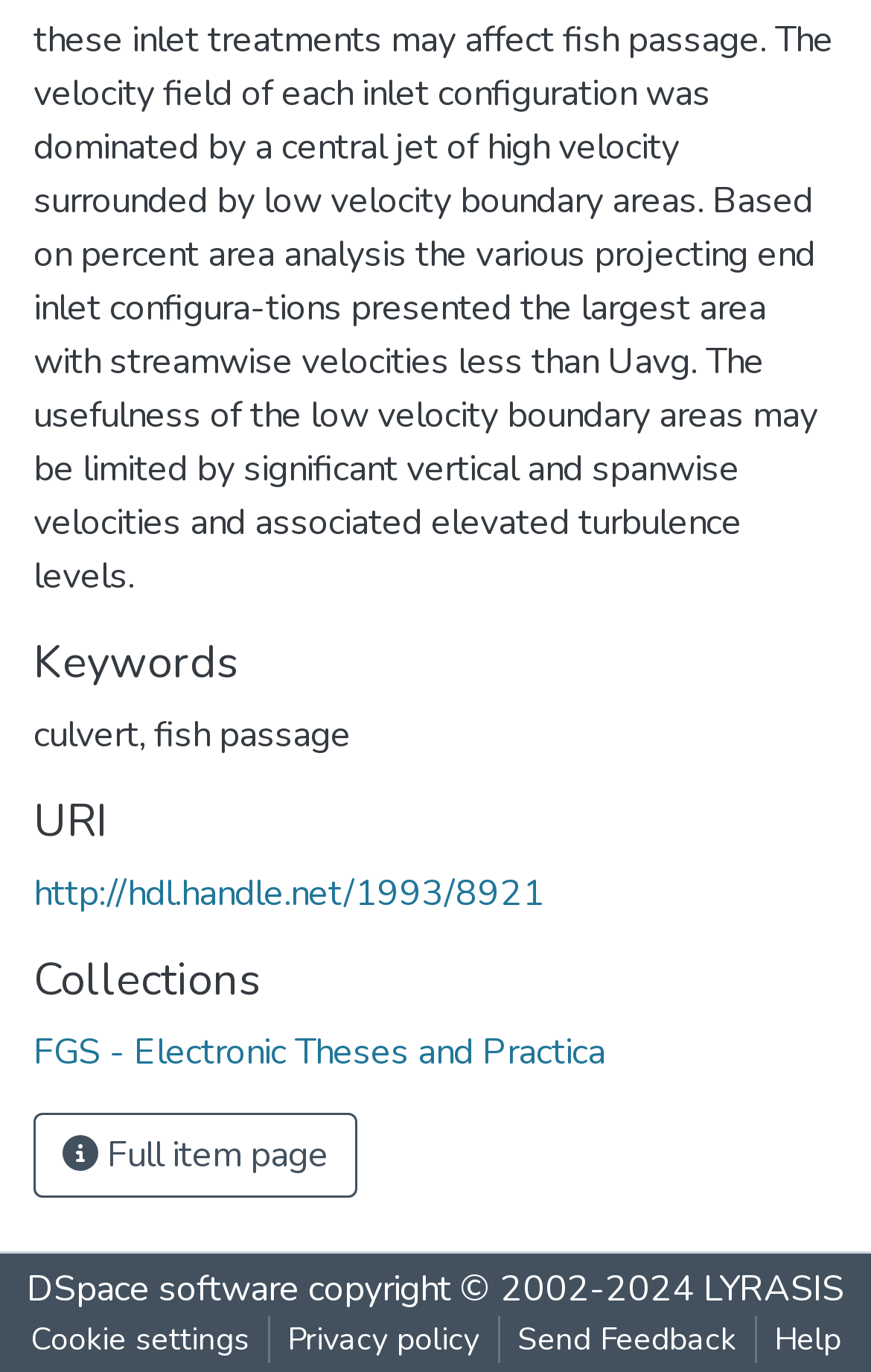Please identify the bounding box coordinates of the element I should click to complete this instruction: 'Explore FGS - Electronic Theses and Practica'. The coordinates should be given as four float numbers between 0 and 1, like this: [left, top, right, bottom].

[0.038, 0.749, 0.695, 0.785]